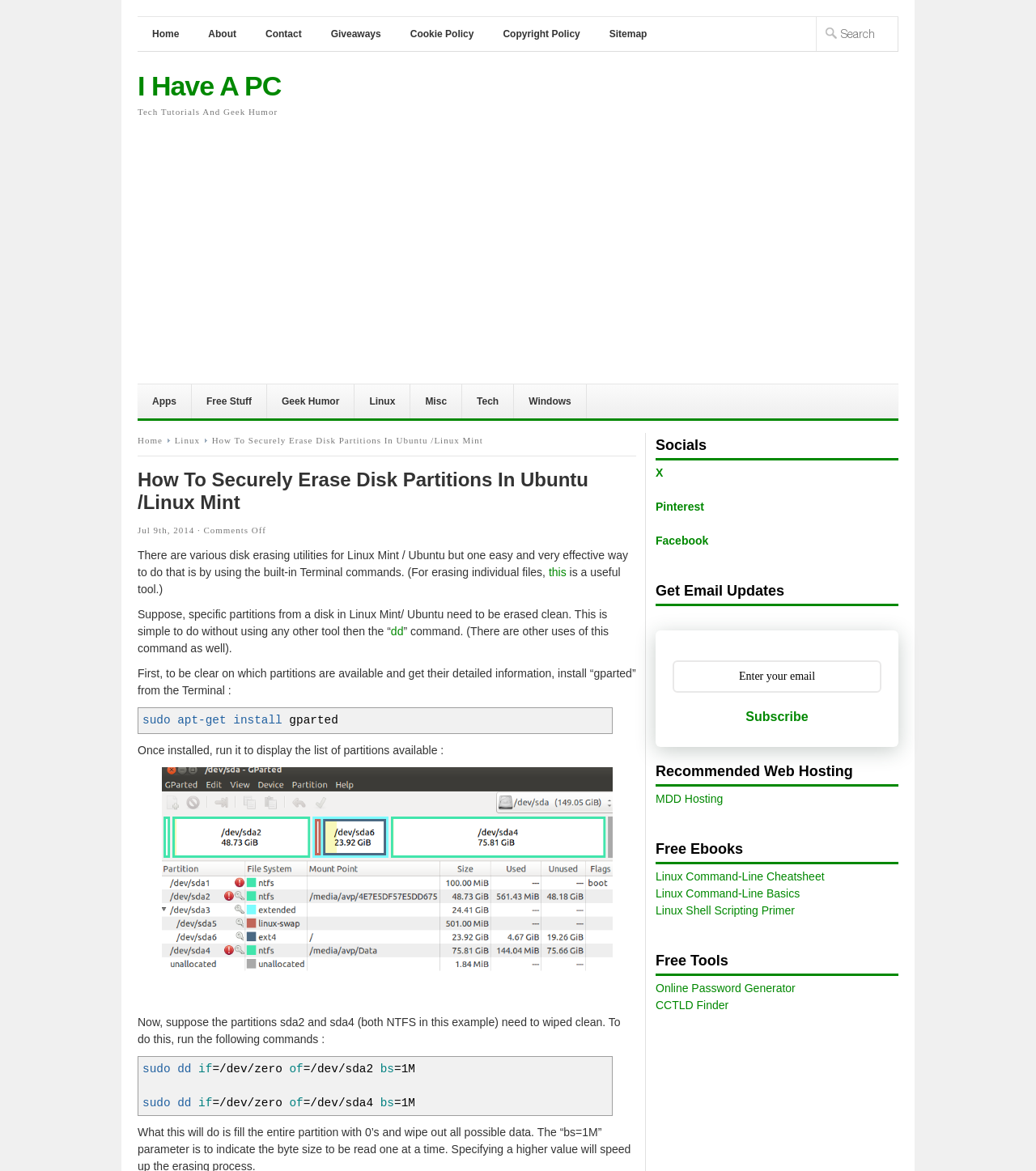What is the website's category?
Provide a detailed and well-explained answer to the question.

The website's category is Tech Tutorials, as indicated by the heading 'I Have A PC' and the content of the webpage, which provides a tutorial on how to securely erase disk partitions in Ubuntu/Linux Mint.